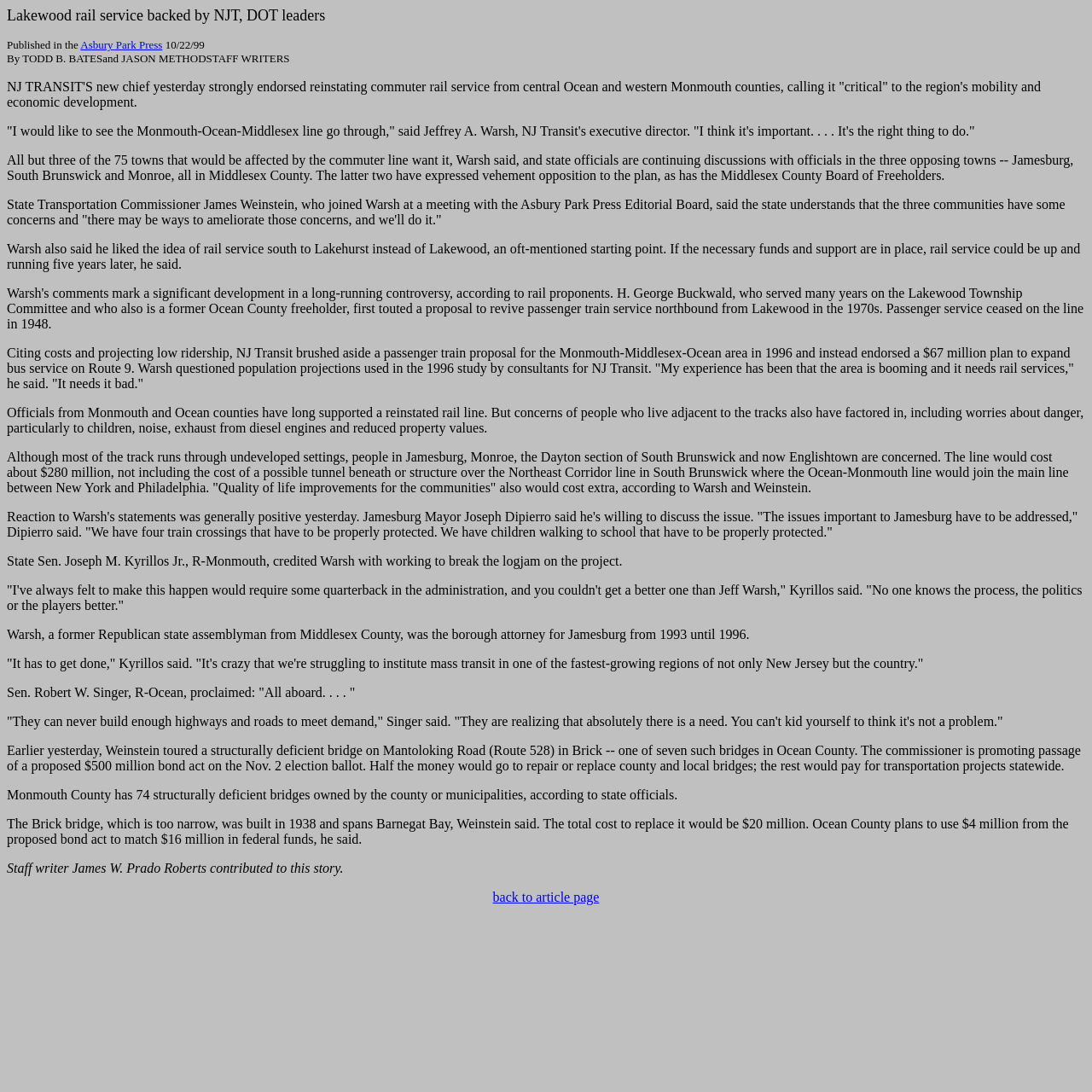Give a detailed account of the webpage.

The webpage appears to be a news article about the Lakewood rail line, which has been backed by NJ Transit and the Department of Transportation (DOT) leaders. The article's title, "Lakewood rail service backed by NJT, DOT leaders," is displayed prominently at the top of the page.

Below the title, there is a publication information section, which includes the publication name "Asbury Park Press" and the date "10/22/99." This section is followed by a brief introduction to the article, written by staff writers Todd B. Bates and Jason Method.

The main content of the article is divided into several paragraphs, each discussing different aspects of the Lakewood rail line project. The paragraphs are arranged in a vertical column, with the topmost paragraph starting from the top-left corner of the page.

The article quotes Jeffrey A. Warsh, NJ Transit's executive director, who strongly endorses the reinstatement of commuter rail service from central Ocean and western Monmouth counties. Warsh believes that the project is critical to the region's mobility and economic development.

The article also mentions that most of the 75 towns affected by the commuter line support the project, but three towns - Jamesburg, South Brunswick, and Monroe - have expressed opposition. State officials are continuing discussions with these towns to address their concerns.

Additionally, the article discusses the potential benefits of the project, including "quality of life improvements" for the communities, and the estimated cost of $280 million. It also quotes several officials, including State Transportation Commissioner James Weinstein, who supports the project, and Jamesburg Mayor Joseph Dipierro, who expresses concerns about the project's impact on his town.

The article concludes with a quote from State Sen. Joseph M. Kyrillos Jr., who praises Warsh's efforts to move the project forward, and a mention of a proposed $500 million bond act to repair or replace county and local bridges.

At the bottom of the page, there is a link to return to the article page, and a credit to staff writer James W. Prado Roberts for contributing to the story.